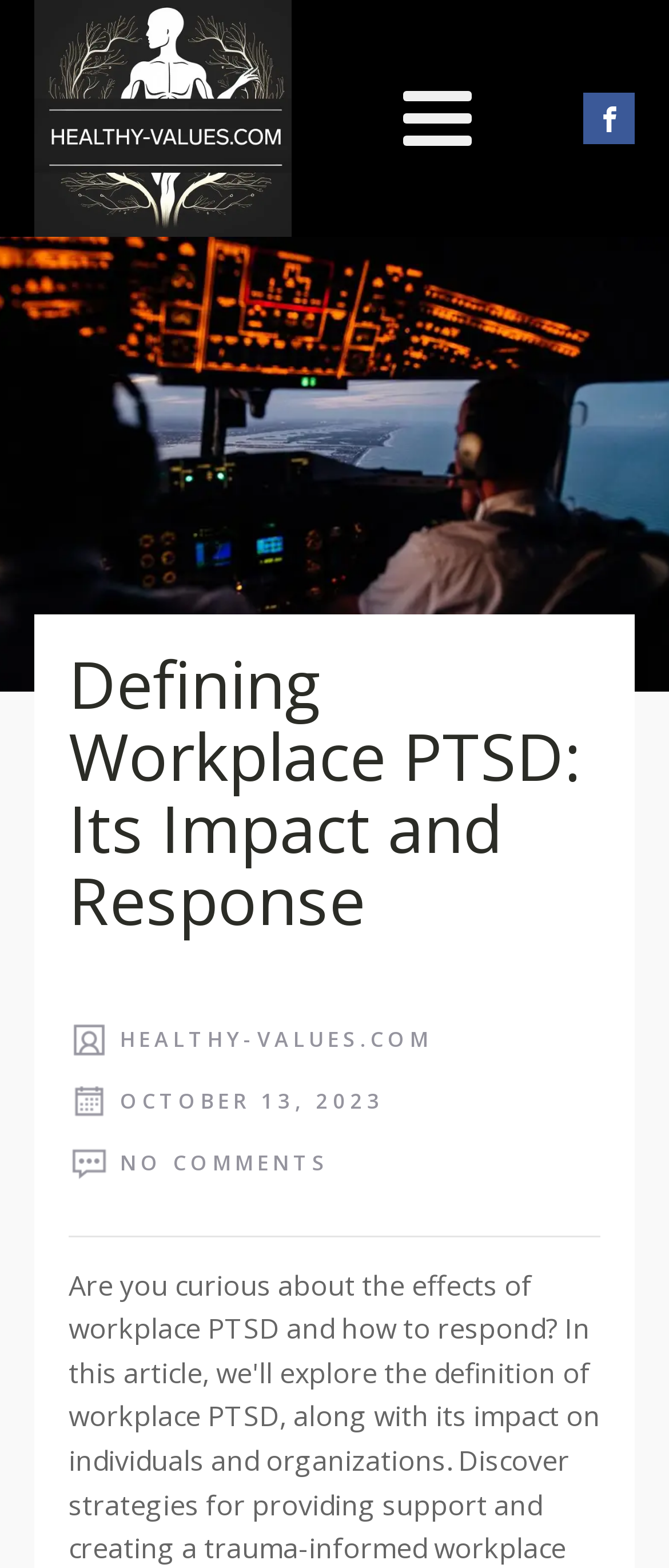Provide a one-word or brief phrase answer to the question:
How many comments are there on the article?

NO COMMENTS